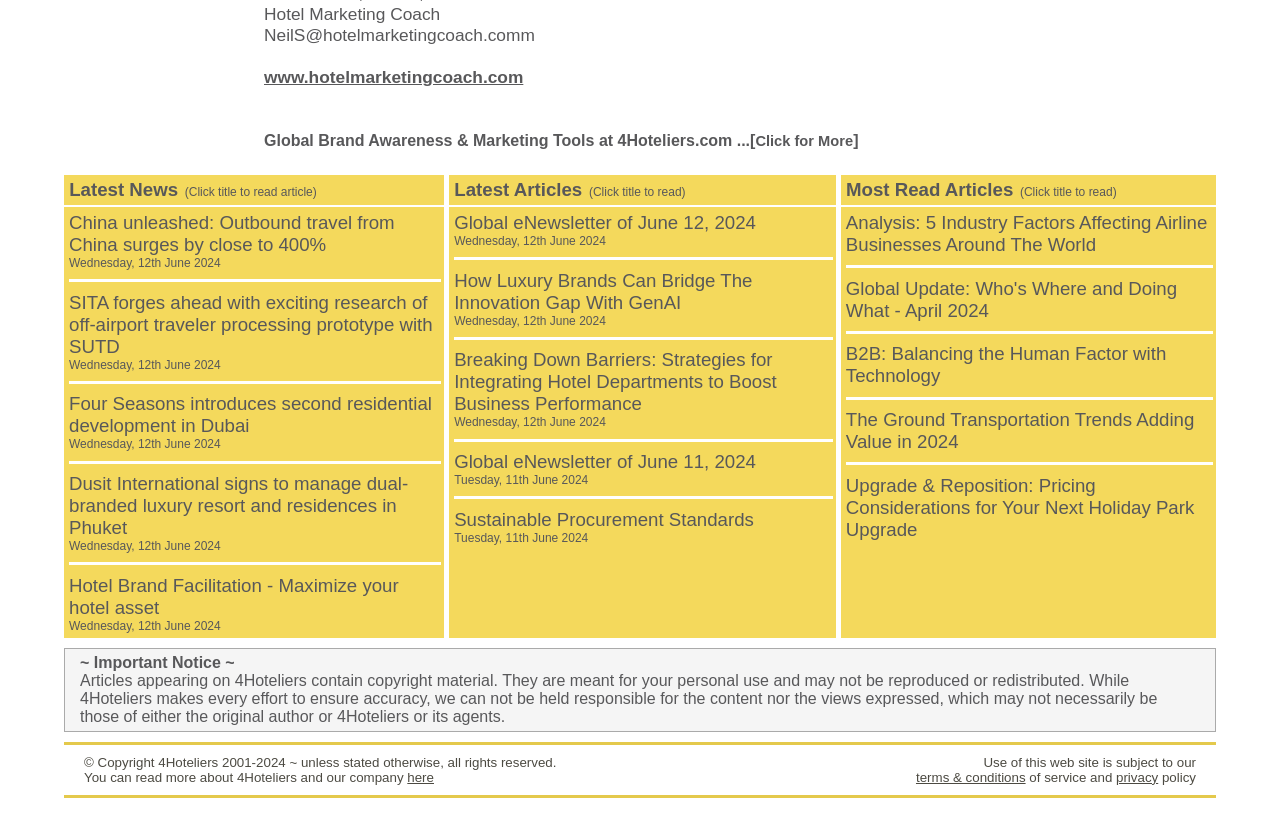Calculate the bounding box coordinates for the UI element based on the following description: "privacy". Ensure the coordinates are four float numbers between 0 and 1, i.e., [left, top, right, bottom].

[0.872, 0.929, 0.905, 0.948]